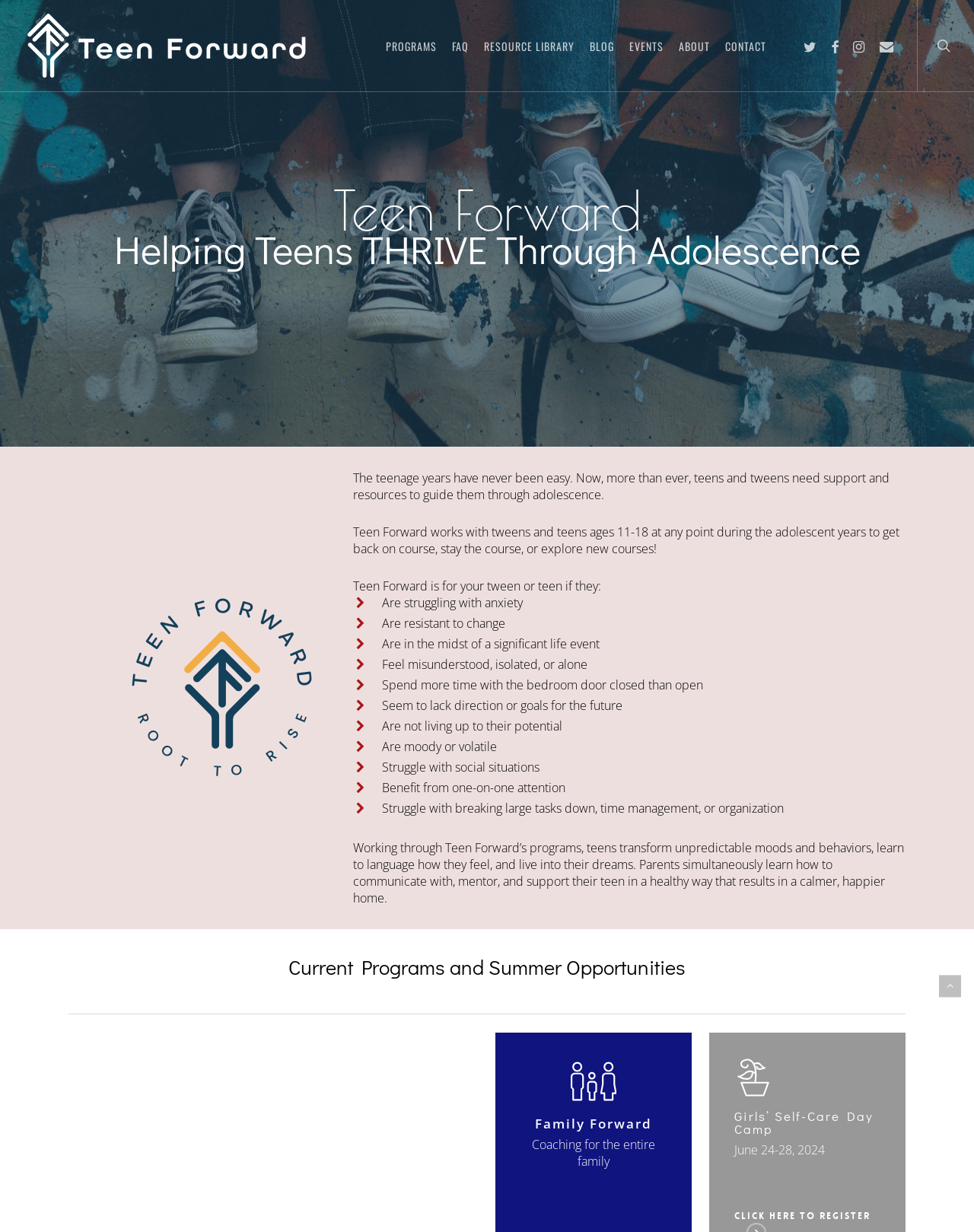What is the name of the organization?
Respond with a short answer, either a single word or a phrase, based on the image.

Teen Forward